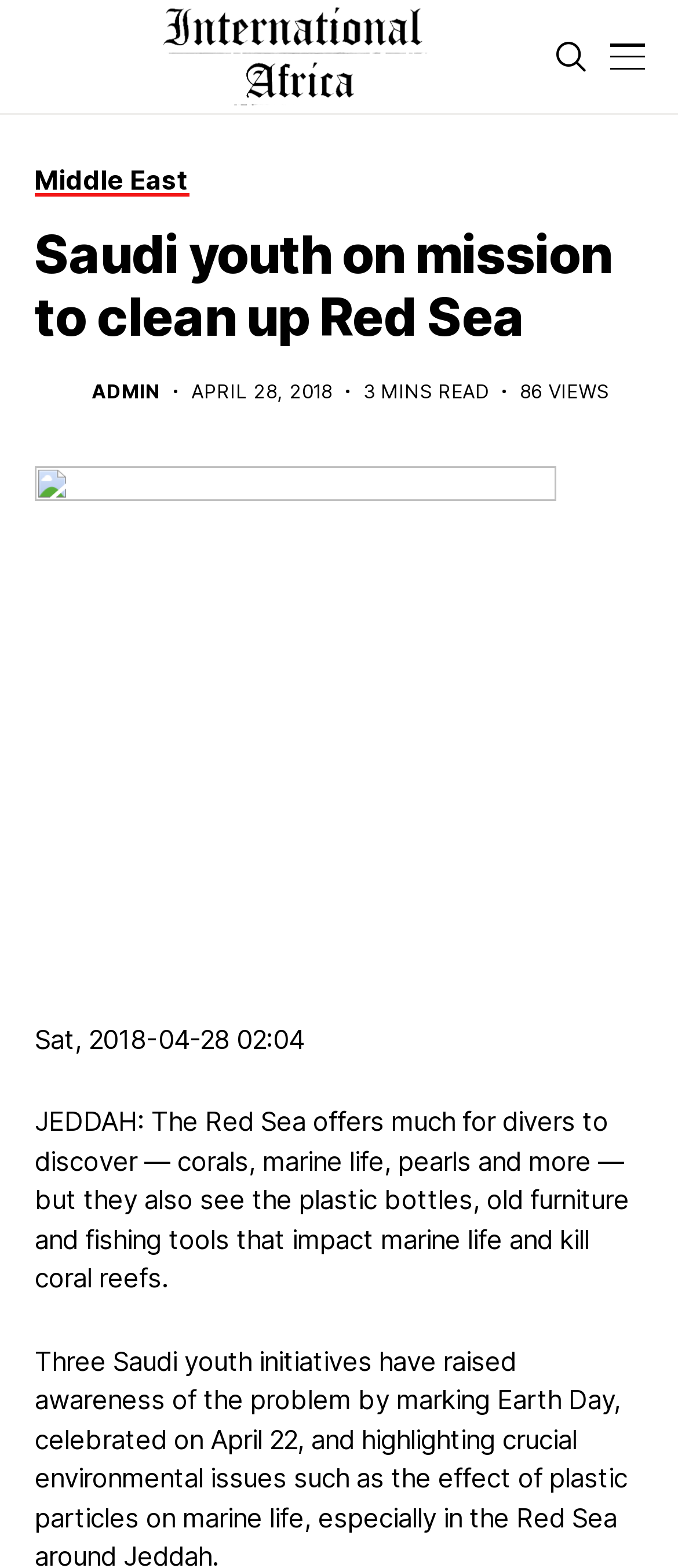What is the number of views of the article?
Relying on the image, give a concise answer in one word or a brief phrase.

86